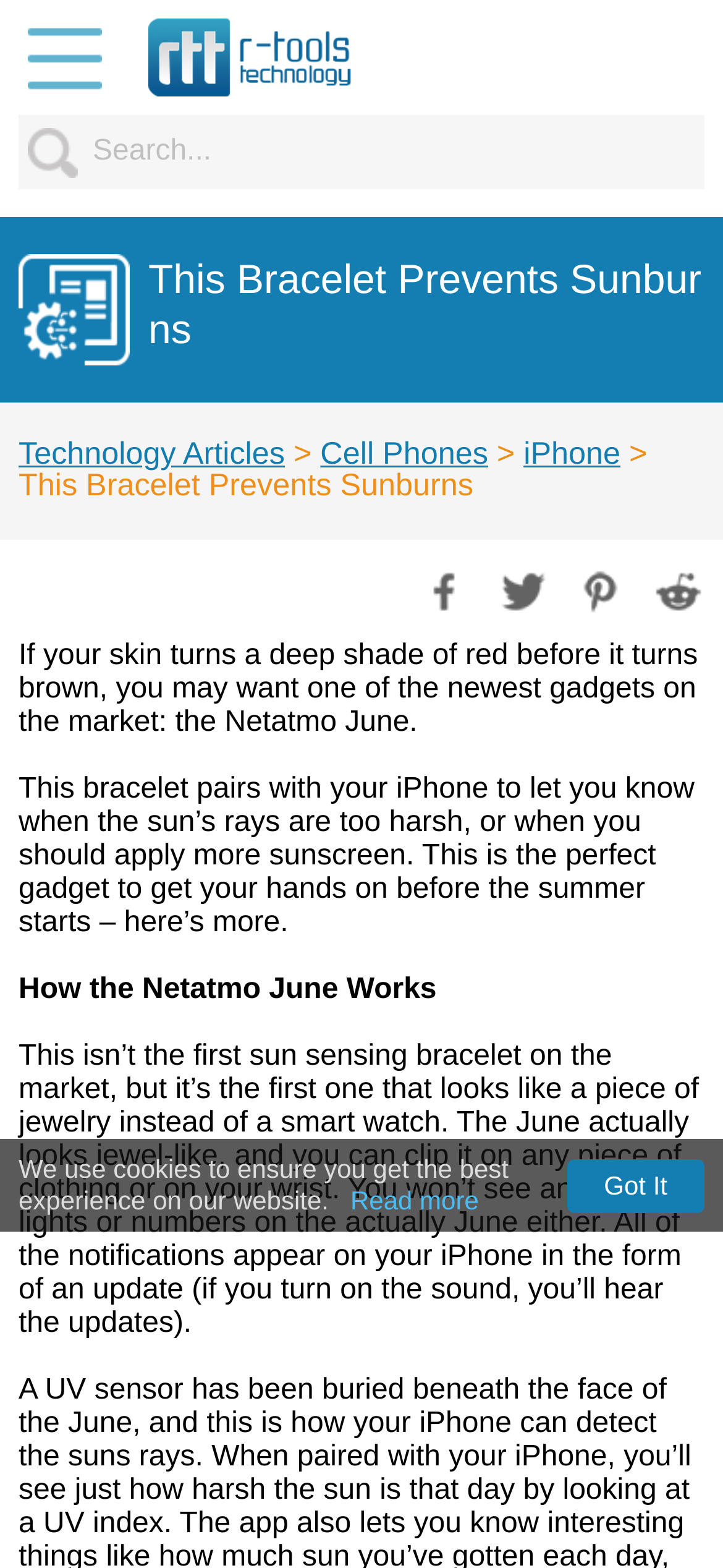Create an in-depth description of the webpage, covering main sections.

The webpage is about a sunburn-preventing bracelet, with the title "This Bracelet Prevents Sunburns" displayed prominently at the top. Below the title, there is a search bar with a placeholder text "Search..." on the left side, and a company logo "R-Tools Technology Inc." with a link to the company's website on the right side.

On the top navigation bar, there are links to "Technology Articles", "Cell Phones", and "iPhone", with arrow symbols pointing to the right. Below the navigation bar, there is a brief introduction to the bracelet, stating that it pairs with an iPhone to alert the user when the sun's rays are too harsh or when to apply more sunscreen.

The main content of the webpage is divided into sections, with headings such as "How the Netatmo June Works". The text describes the features and benefits of the bracelet, including its jewel-like design, ability to clip onto clothing or wrist, and notifications that appear on the iPhone.

At the bottom of the page, there are social media sharing links, including "Share on Facebook", "Share on Twitter", "Share on Pinterest", and "Share on Reddit", each with a corresponding icon. Below the sharing links, there is a notice about the use of cookies on the website, with options to "Read more" or "Got It".

Overall, the webpage has a clean and organized layout, with a focus on presenting information about the sunburn-preventing bracelet in a clear and concise manner.